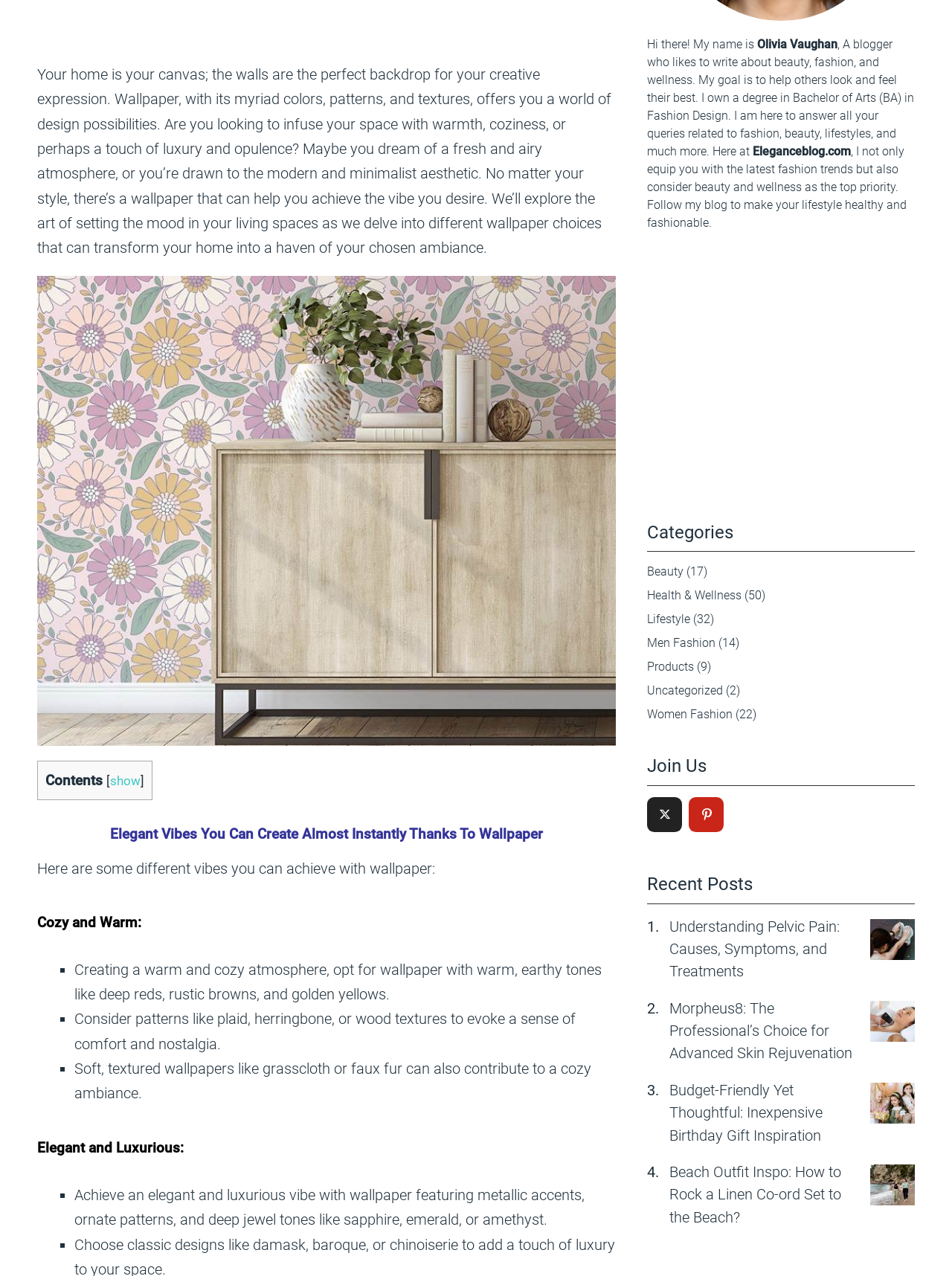Identify the bounding box for the UI element described as: "Women Fashion". The coordinates should be four float numbers between 0 and 1, i.e., [left, top, right, bottom].

[0.68, 0.554, 0.77, 0.565]